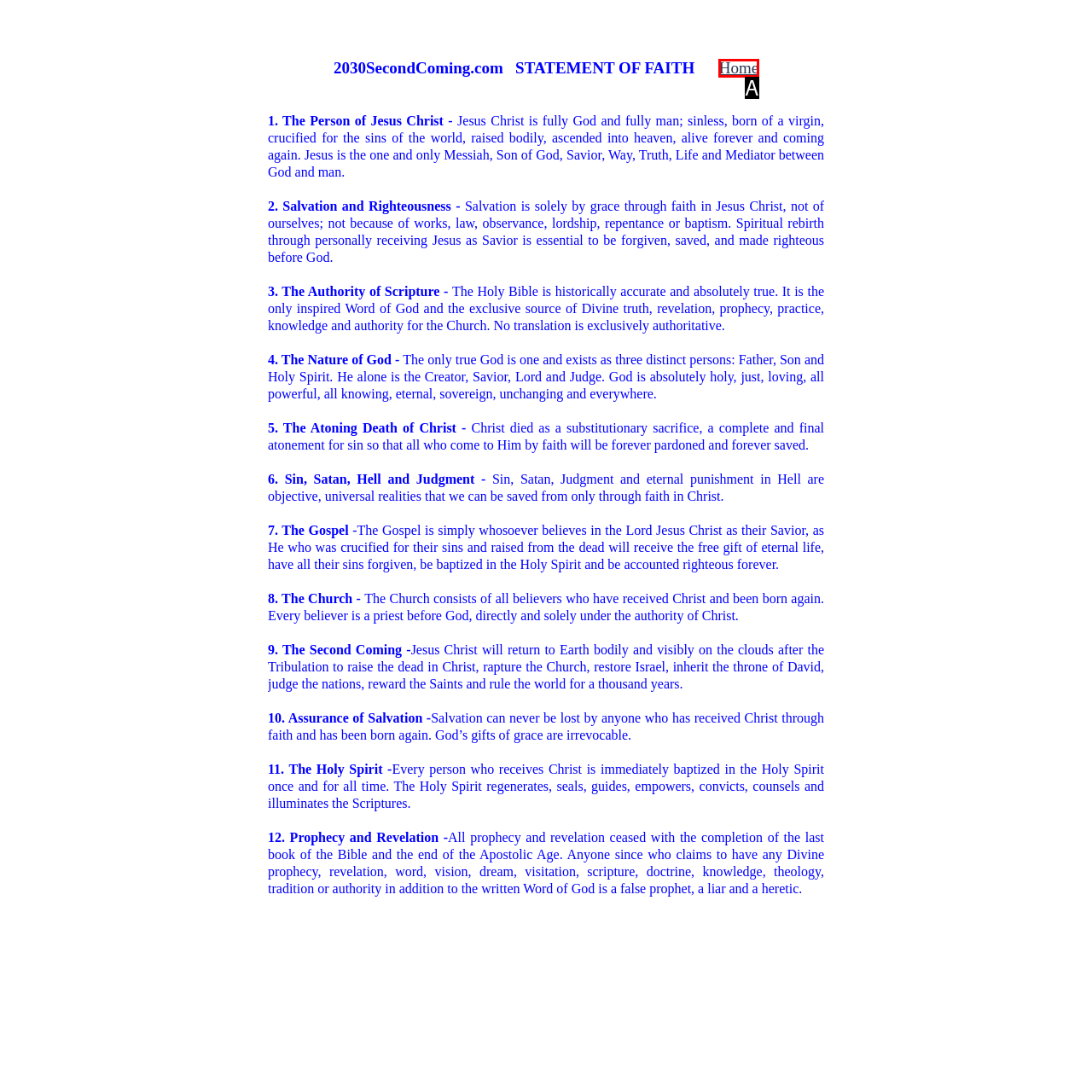Select the HTML element that corresponds to the description: Home. Reply with the letter of the correct option.

A